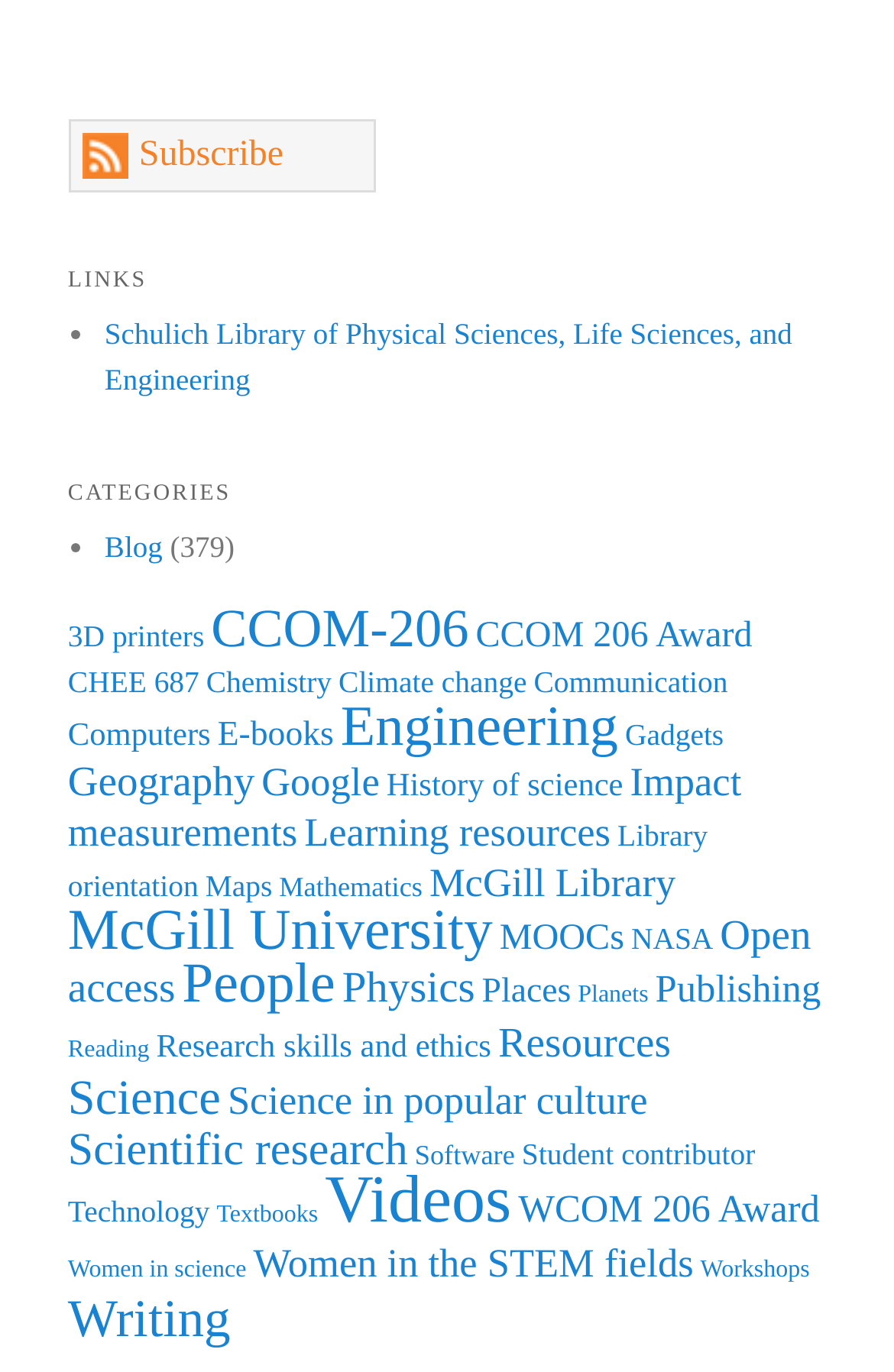Specify the bounding box coordinates of the element's region that should be clicked to achieve the following instruction: "Browse the resources under 'Science'". The bounding box coordinates consist of four float numbers between 0 and 1, in the format [left, top, right, bottom].

[0.076, 0.78, 0.247, 0.821]